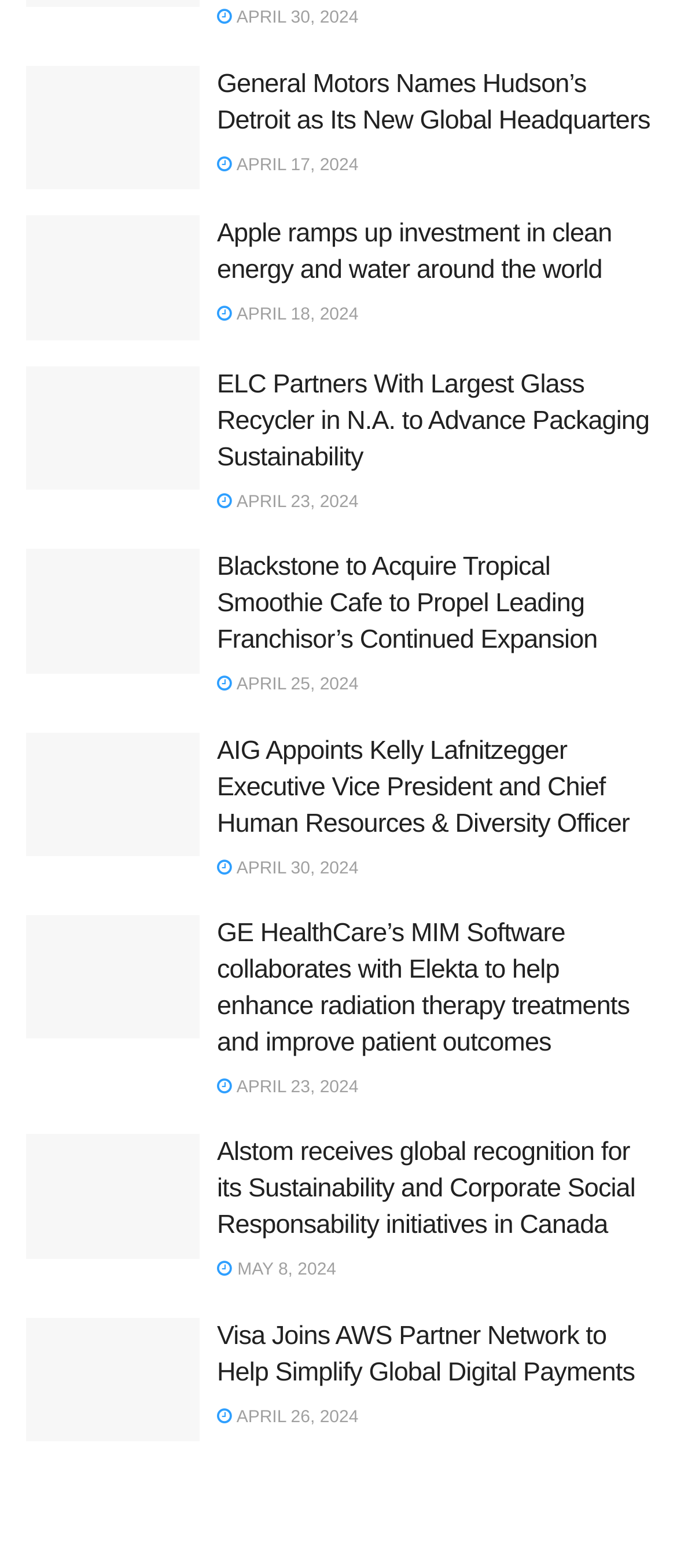Provide the bounding box coordinates of the area you need to click to execute the following instruction: "Read news about General Motors naming Hudson’s Detroit as its new global headquarters".

[0.321, 0.044, 0.96, 0.086]